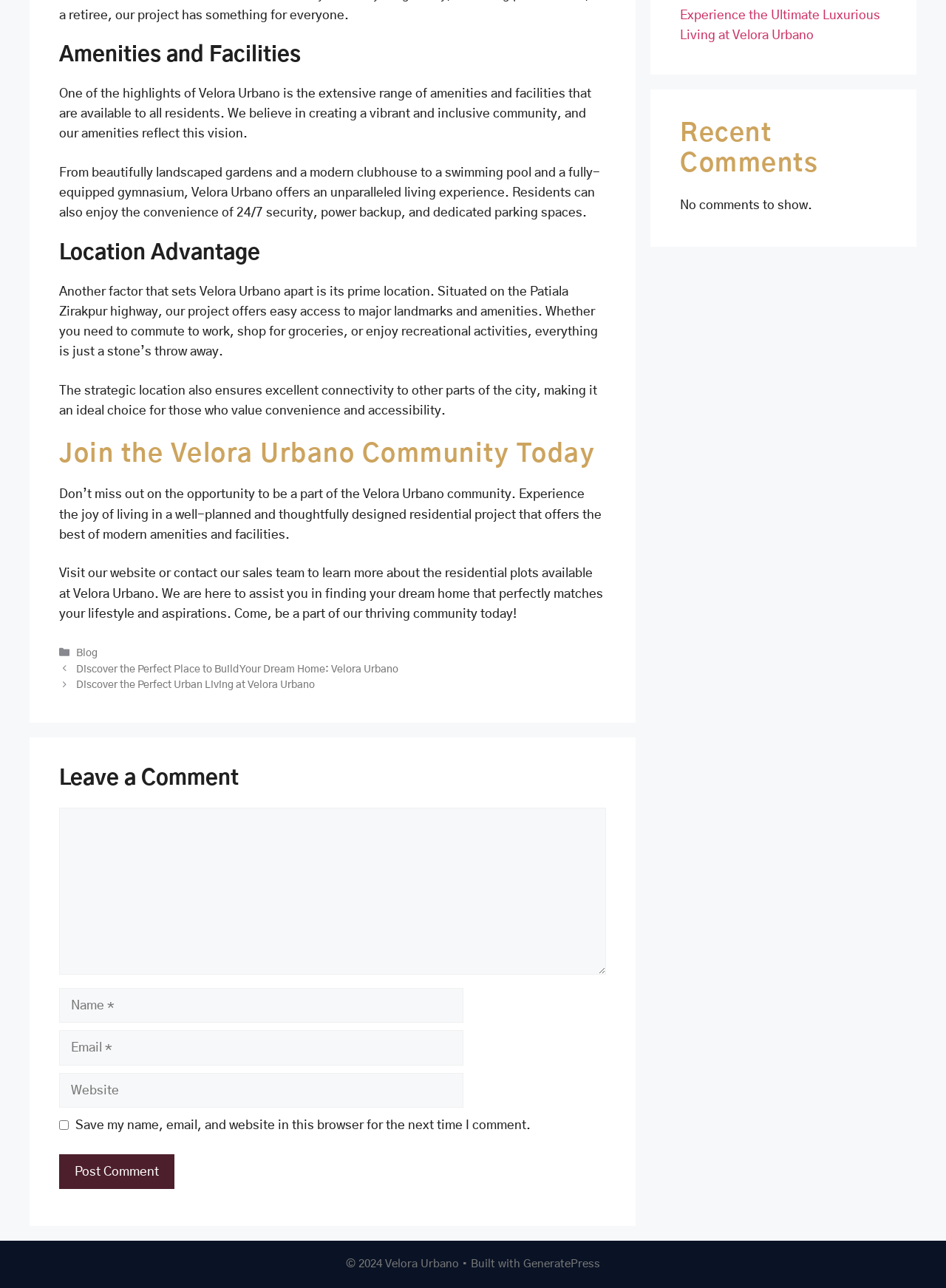Given the following UI element description: "5 days ago", find the bounding box coordinates in the webpage screenshot.

None